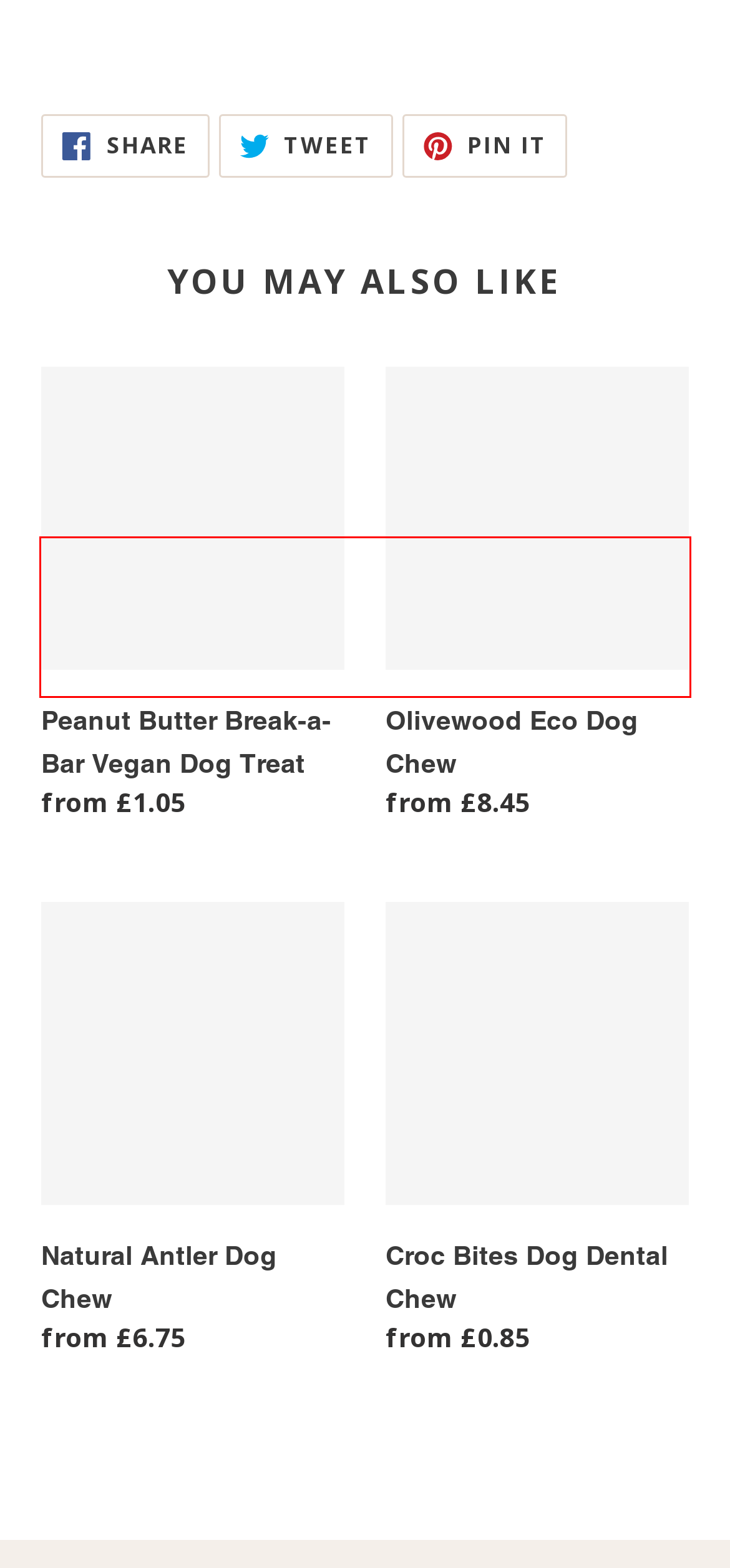Analyze the screenshot of a webpage where a red rectangle is bounding a UI element. Extract and generate the text content within this red bounding box.

Please supervise your pets when giving any chew or treats and keep fresh water available at all times. Peanut butter Coins are suitable for dogs over 6 months old.